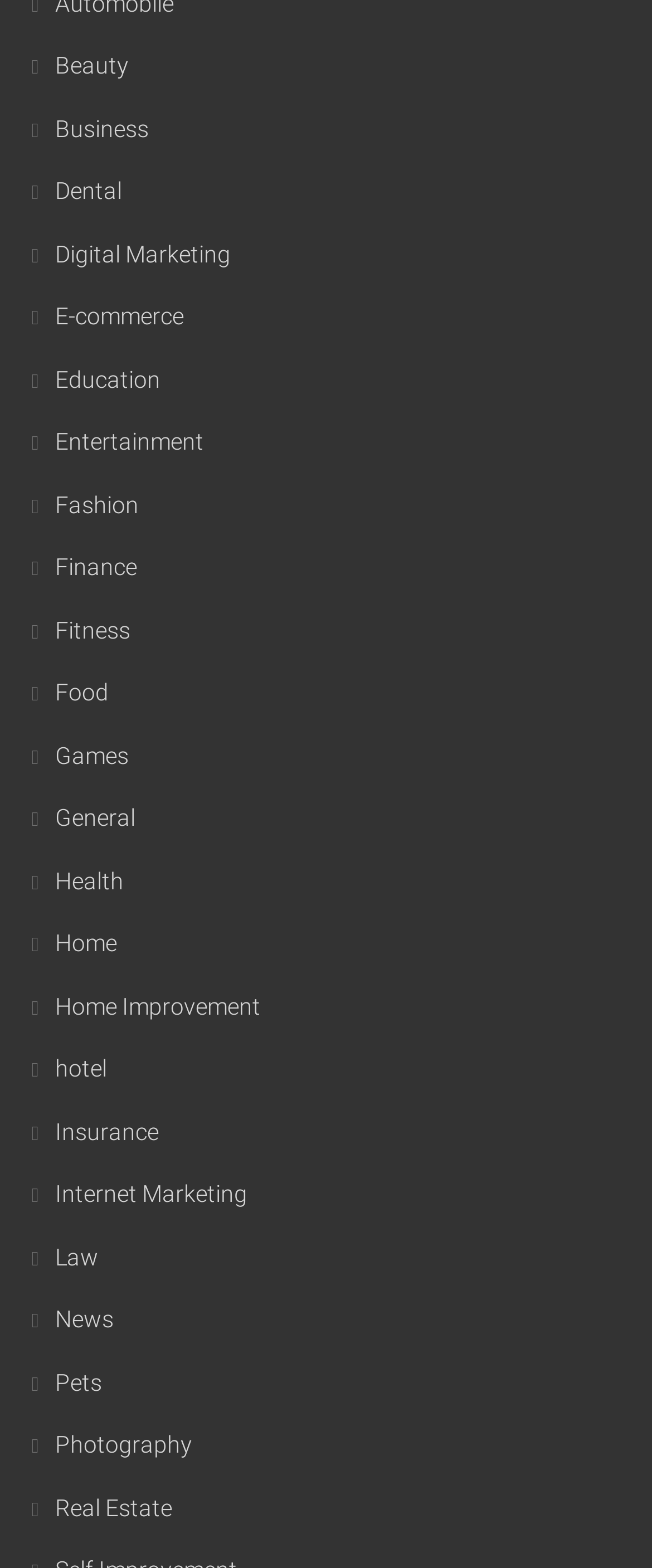Bounding box coordinates must be specified in the format (top-left x, top-left y, bottom-right x, bottom-right y). All values should be floating point numbers between 0 and 1. What are the bounding box coordinates of the UI element described as: Beauty

[0.038, 0.033, 0.197, 0.05]